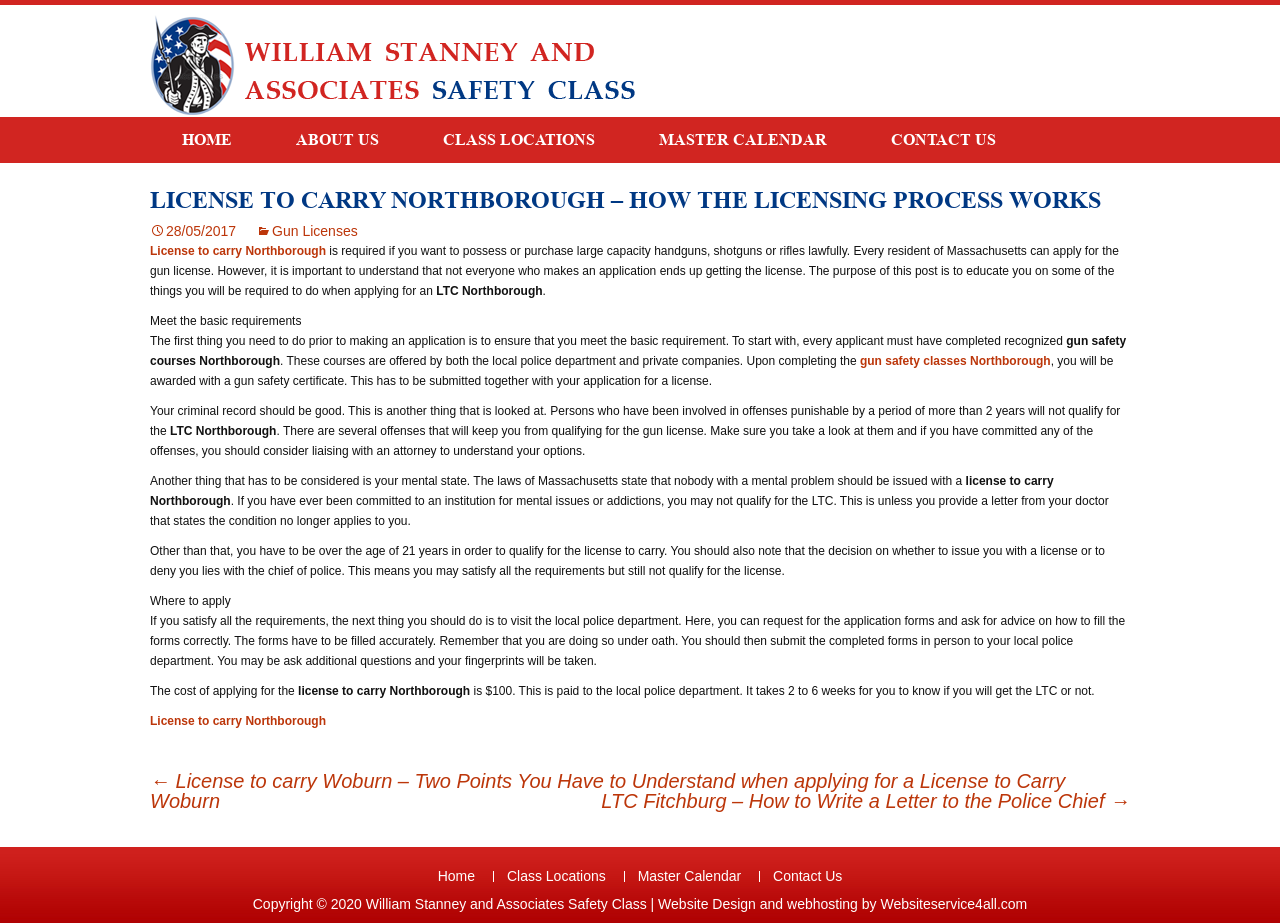What is the minimum age to apply for a license to carry?
Based on the image, give a one-word or short phrase answer.

21 years